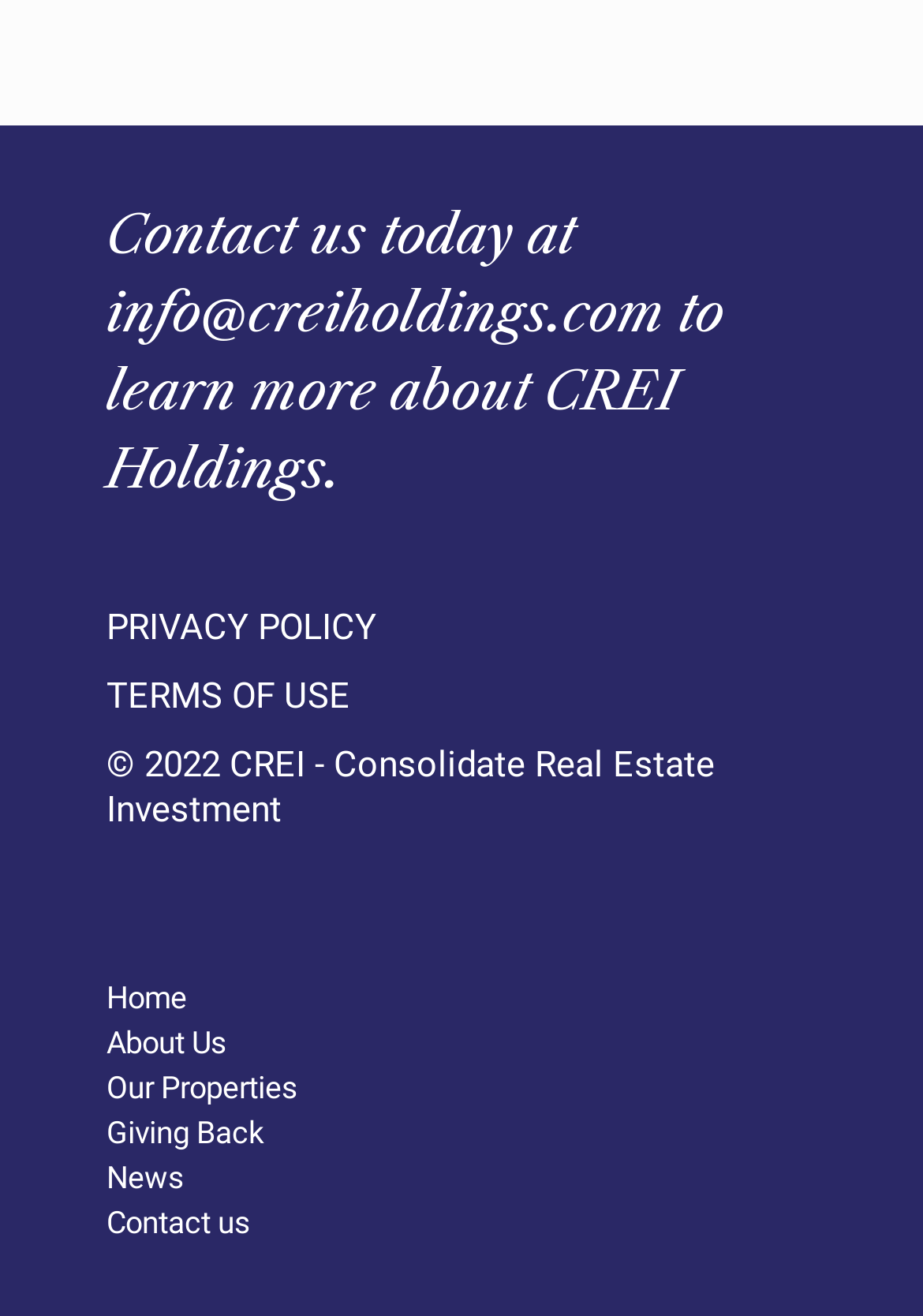Please identify the bounding box coordinates of the element's region that needs to be clicked to fulfill the following instruction: "Learn more about giving back". The bounding box coordinates should consist of four float numbers between 0 and 1, i.e., [left, top, right, bottom].

[0.115, 0.847, 0.287, 0.874]